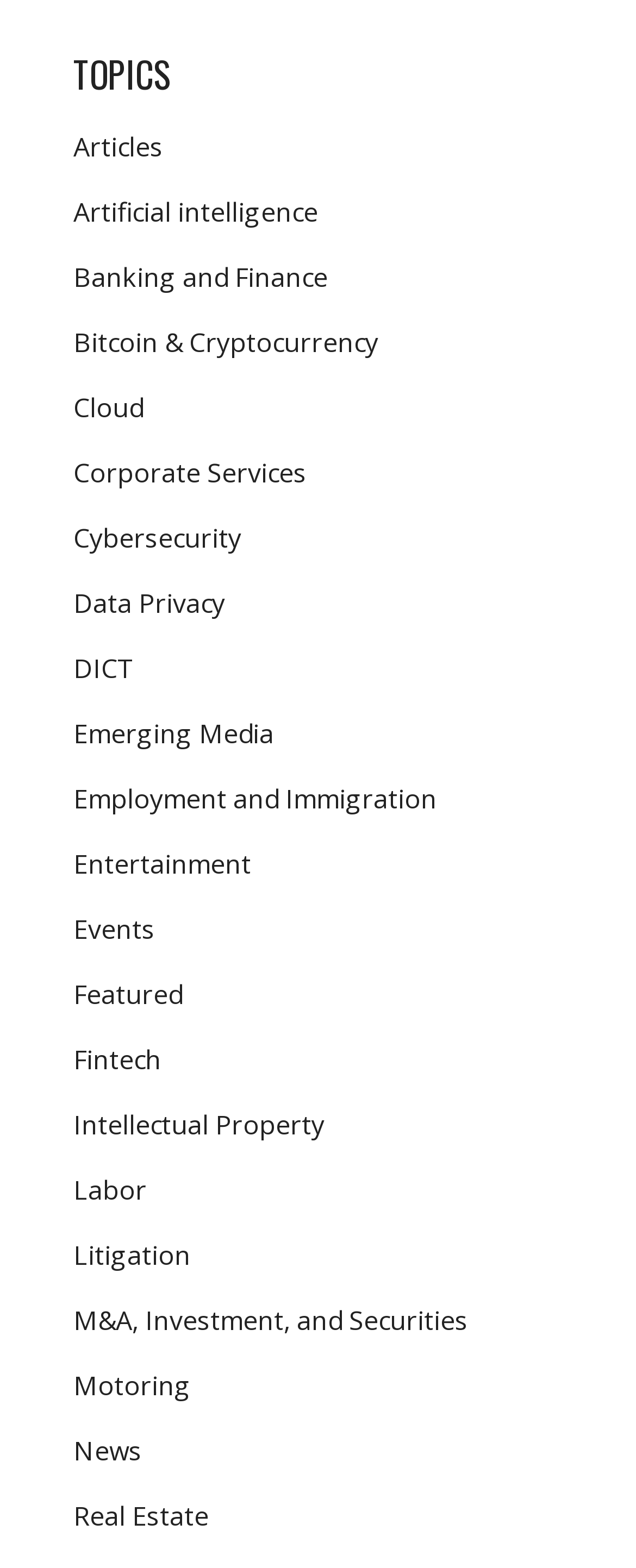Locate the bounding box coordinates of the element to click to perform the following action: 'Input your email'. The coordinates should be given as four float values between 0 and 1, in the form of [left, top, right, bottom].

None